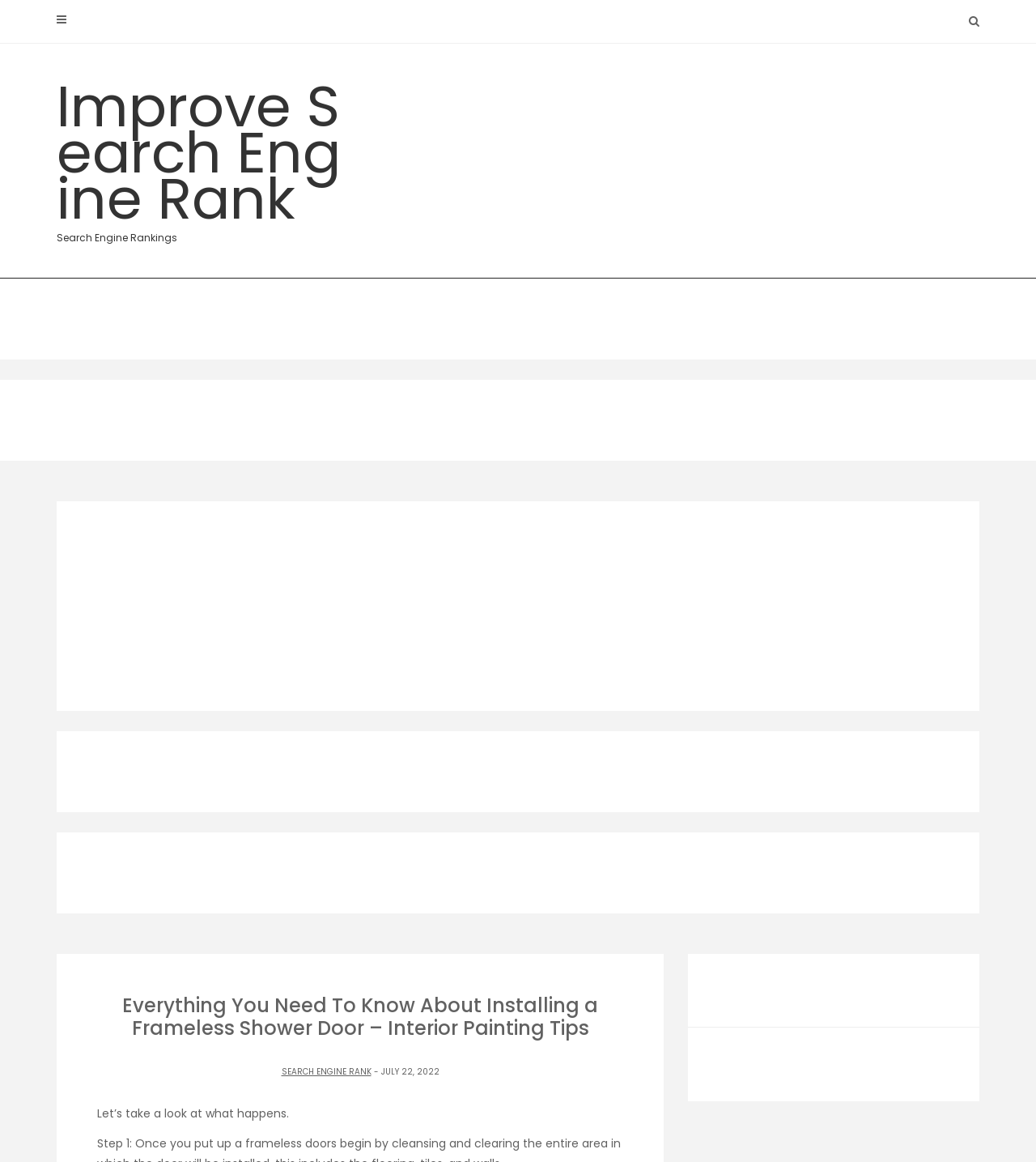Illustrate the webpage with a detailed description.

The webpage appears to be an article about installing a frameless shower door, with a focus on interior painting tips. At the top of the page, there are three links: one on the left with a icon, another on the right with no text, and a third link on the left with the text "Improve Search Engine Rank Search Engine Rankings". 

Below these links, there are four articles or sections of content, each spanning the full width of the page. The first two articles are stacked on top of each other, with the second one positioned slightly below the first. The third article is positioned below the second, and it contains three iframes, which are evenly spaced and aligned horizontally. The fourth article is positioned below the third, and it appears to be a continuation of the content.

Above the fourth article, there is a heading that reads "Everything You Need To Know About Installing a Frameless Shower Door – Interior Painting Tips". Below this heading, there are two links and two static text elements. The first link reads "SEARCH ENGINE RANK", and it is positioned to the left of the second static text element, which displays the date "JULY 22, 2022". The second link is not visible, and the third static text element reads "Let’s take a look at what happens."